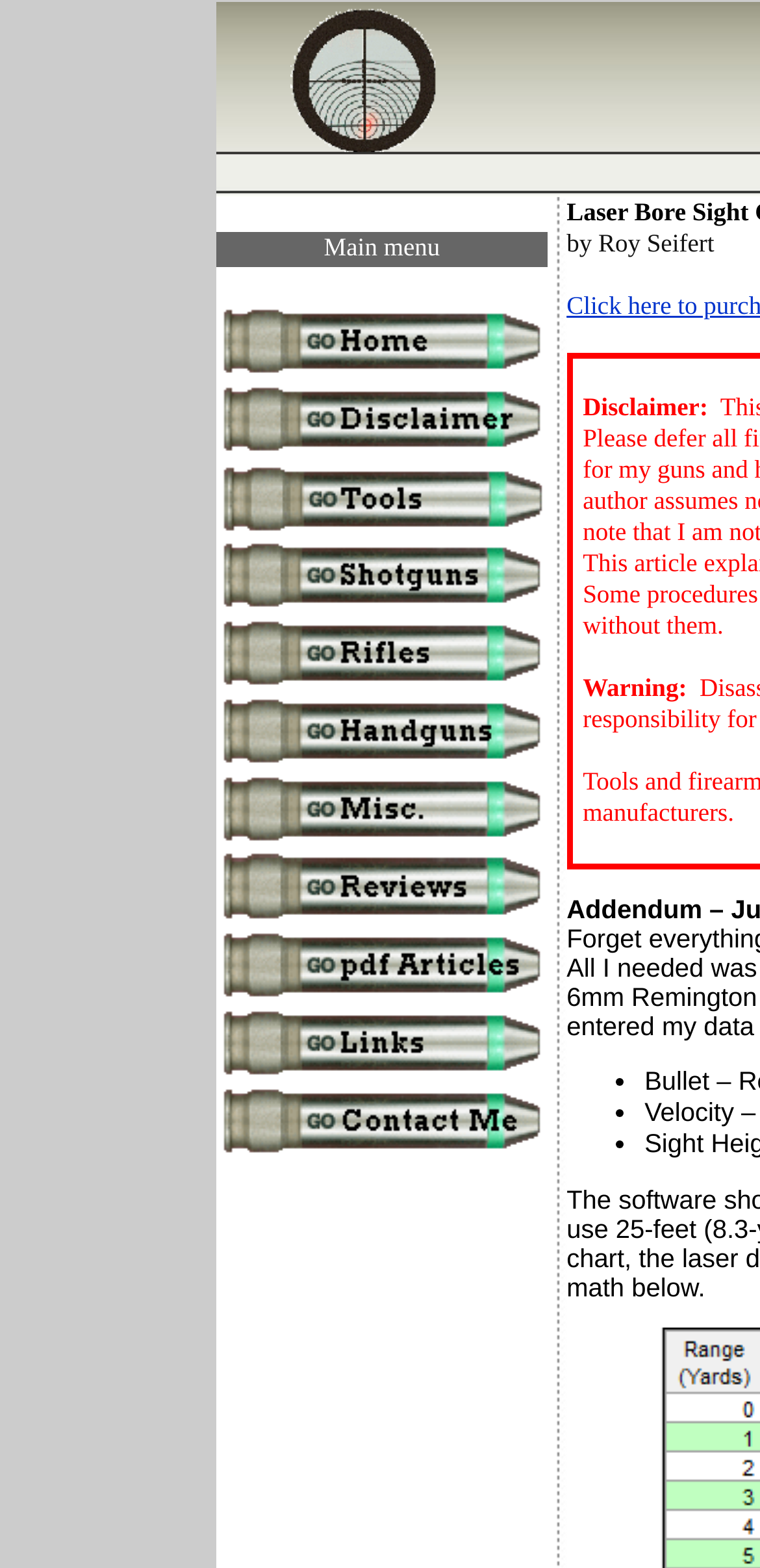Please respond to the question with a concise word or phrase:
What is above the table?

An image